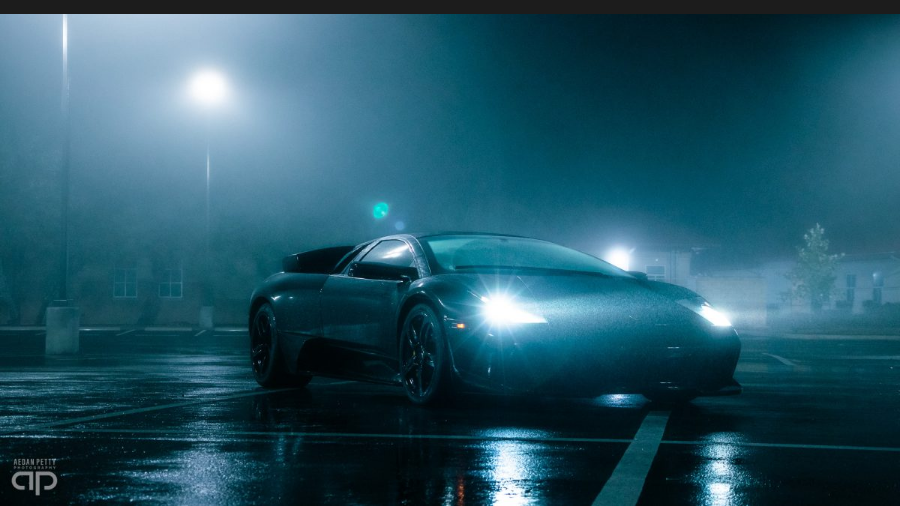What is the weather condition in the scene?
Based on the image, respond with a single word or phrase.

Foggy